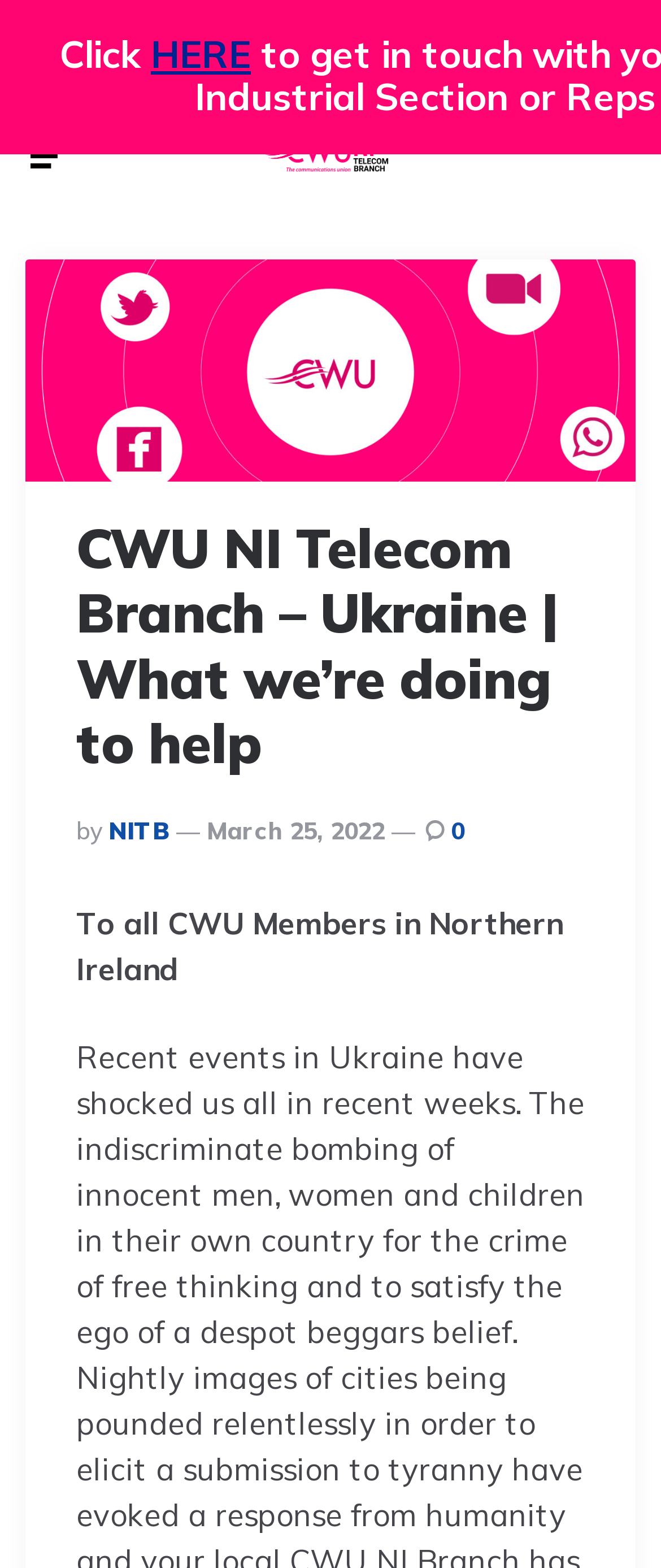Locate the bounding box coordinates of the UI element described by: "NITB". The bounding box coordinates should consist of four float numbers between 0 and 1, i.e., [left, top, right, bottom].

[0.164, 0.522, 0.256, 0.539]